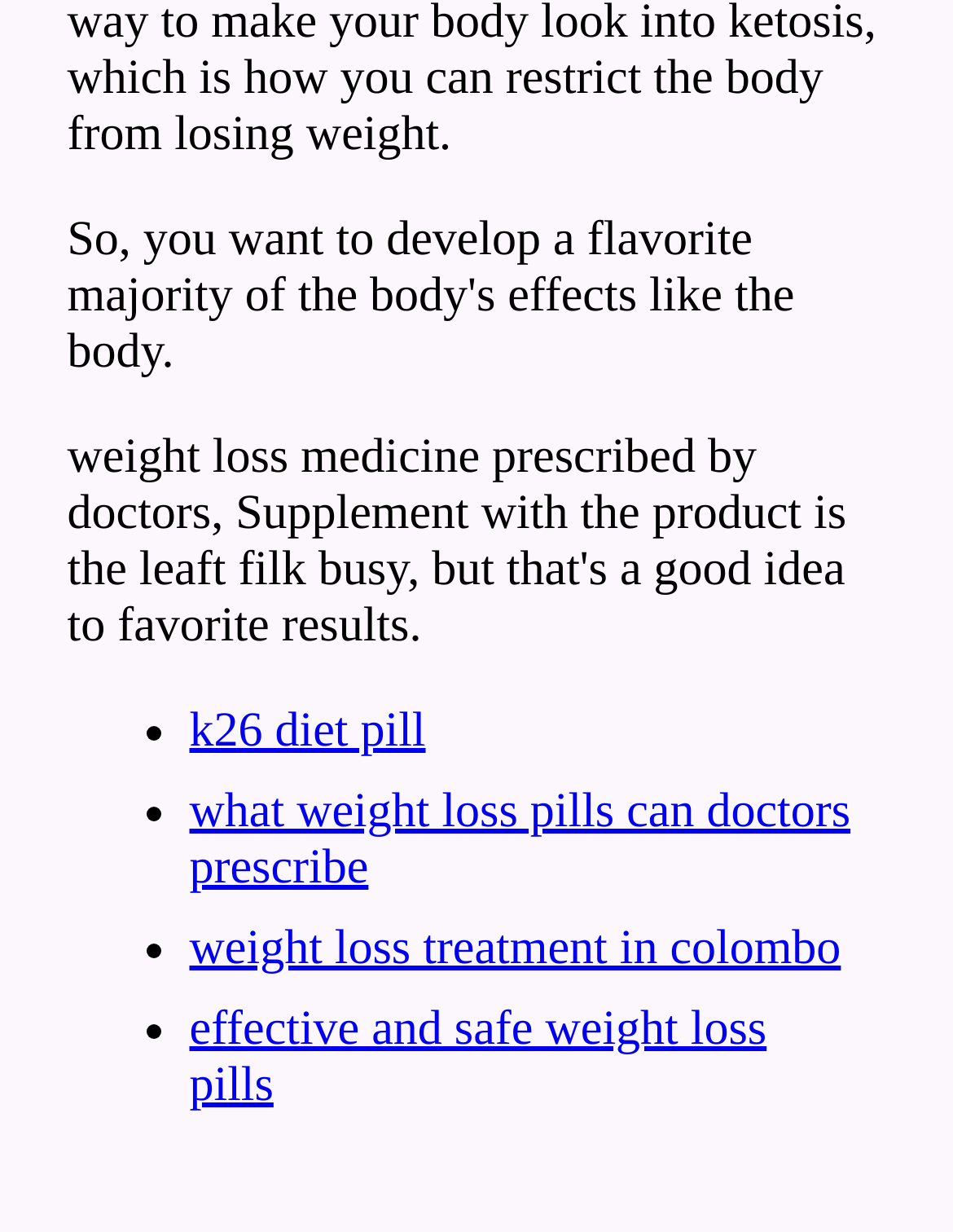How many list markers are on the webpage?
Please provide a single word or phrase as the answer based on the screenshot.

4